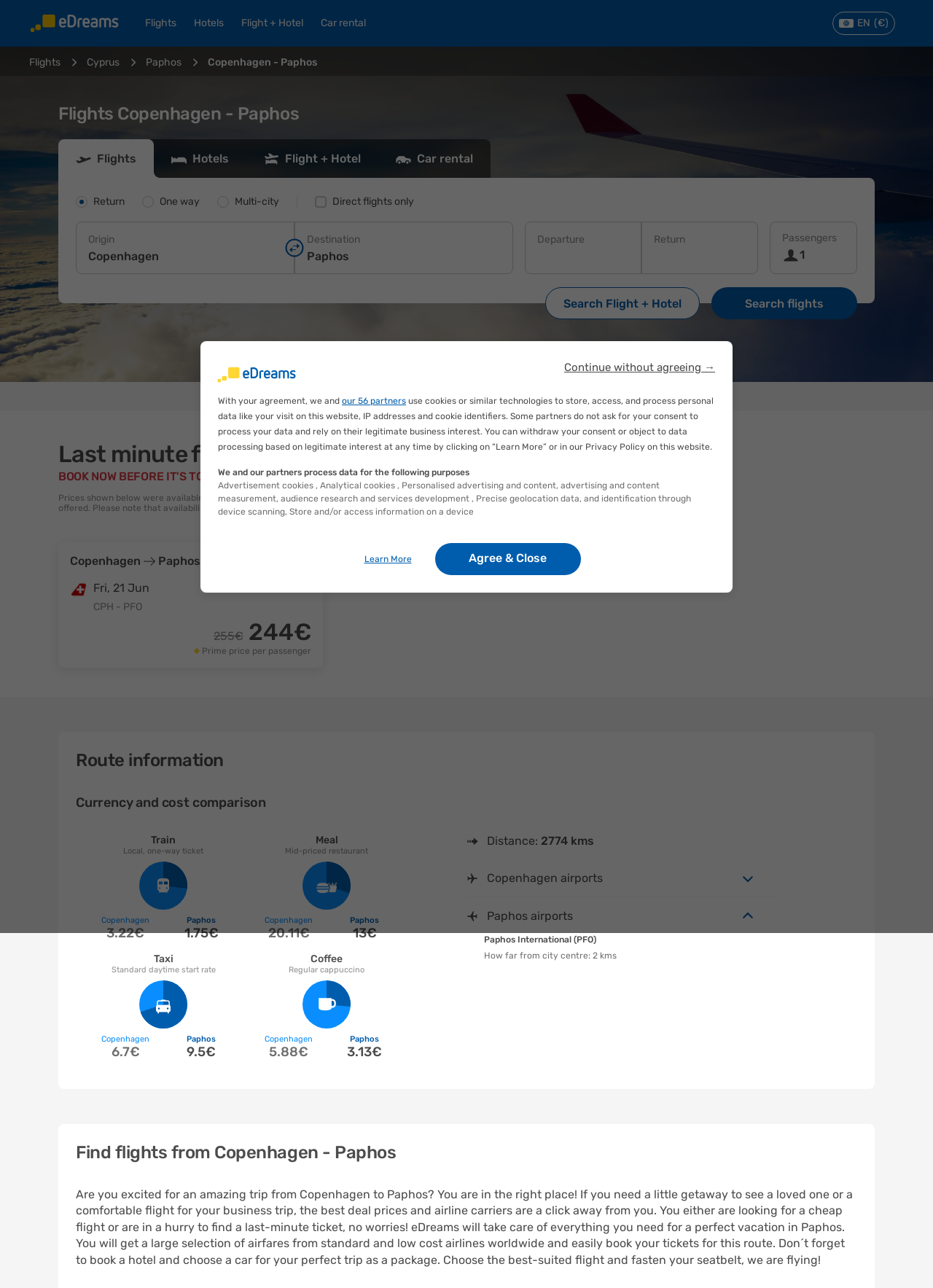Specify the bounding box coordinates of the area to click in order to follow the given instruction: "Close the dialog."

[0.784, 0.207, 0.941, 0.232]